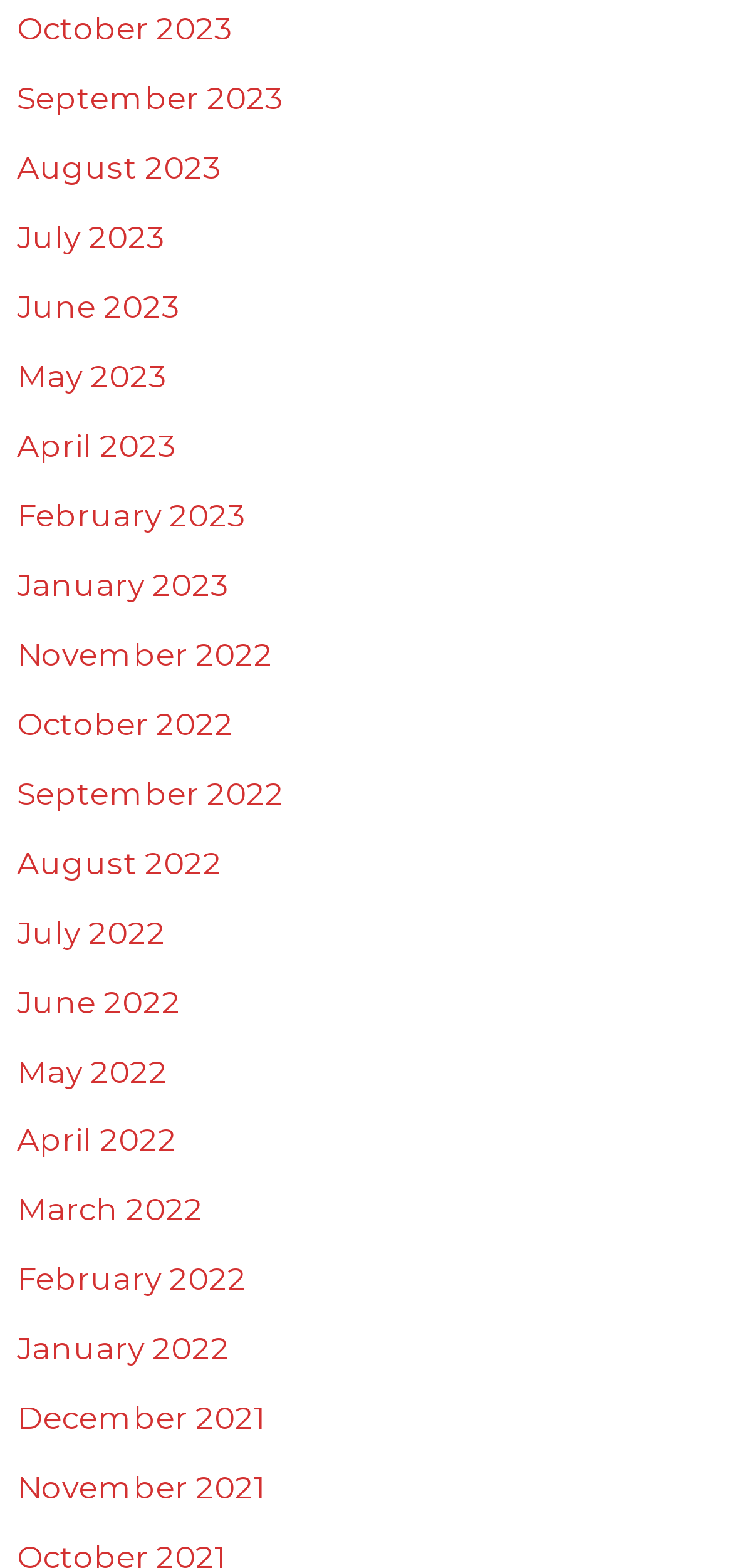Show me the bounding box coordinates of the clickable region to achieve the task as per the instruction: "view January 2022".

[0.023, 0.848, 0.312, 0.872]